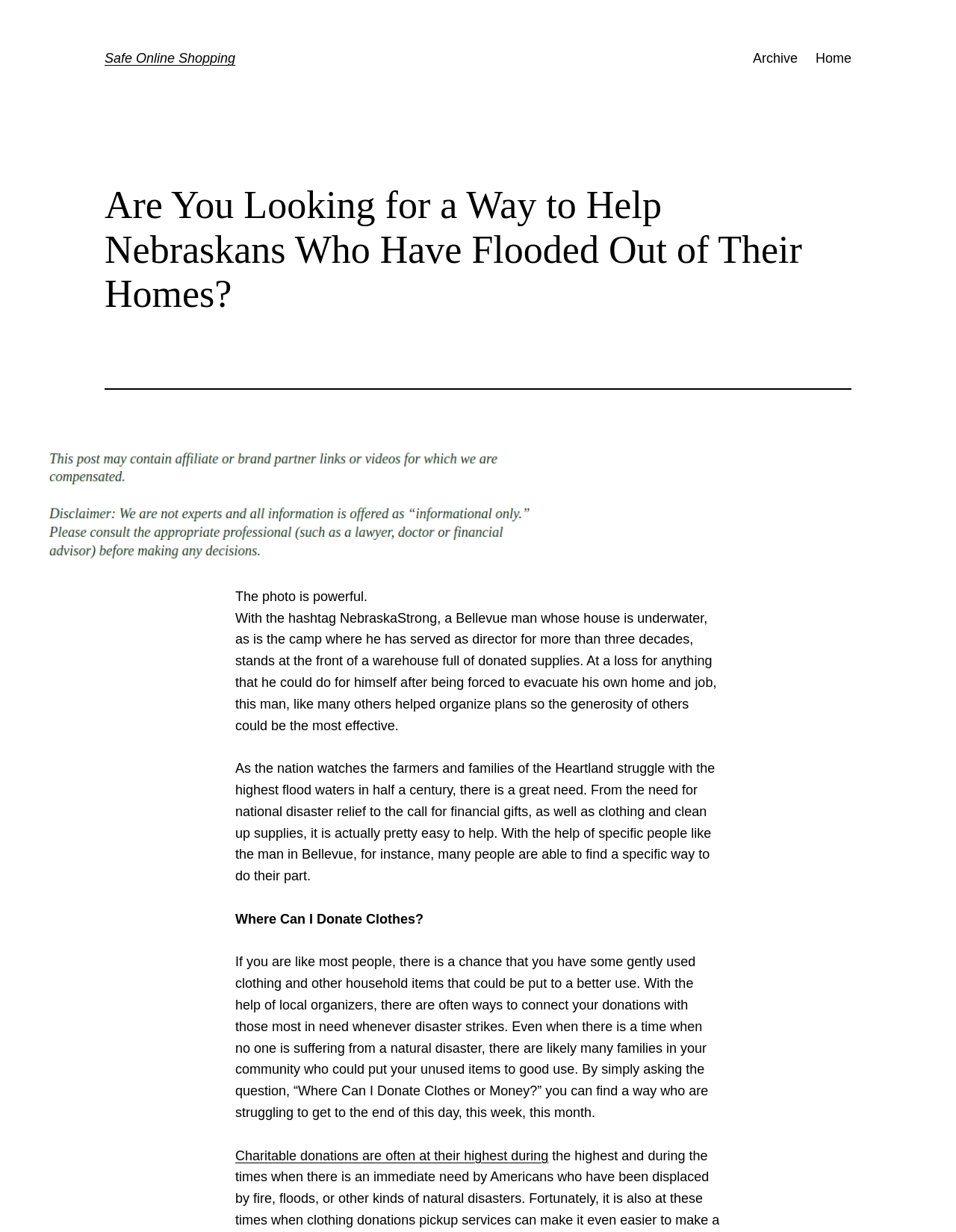Offer an extensive depiction of the webpage and its key elements.

The webpage appears to be a charitable donation page focused on helping Nebraskans affected by flooding. At the top, there is a heading "Safe Online Shopping" with a link below it. To the right of this heading, there are two more links, "Archive" and "Home". 

Below the top section, there is a larger heading "Are You Looking for a Way to Help Nebraskans Who Have Flooded Out of Their Homes?" which spans almost the entire width of the page. A horizontal separator line follows this heading. 

An image is positioned below the separator line, taking up about half of the page's width. To the right of the image, there are four blocks of text. The first block reads "The photo is powerful." The second block describes a Bellevue man who has been affected by the flood and is helping to organize donations. The third block explains the need for national disaster relief, financial gifts, clothing, and clean-up supplies. The fourth block is a question "Where Can I Donate Clothes?" followed by a longer text that discusses the importance of donating gently used clothing and household items to those in need. 

At the bottom of the page, there is a link that continues the discussion on charitable donations. Overall, the webpage is focused on providing information and resources for those who want to help Nebraskans affected by the flood.